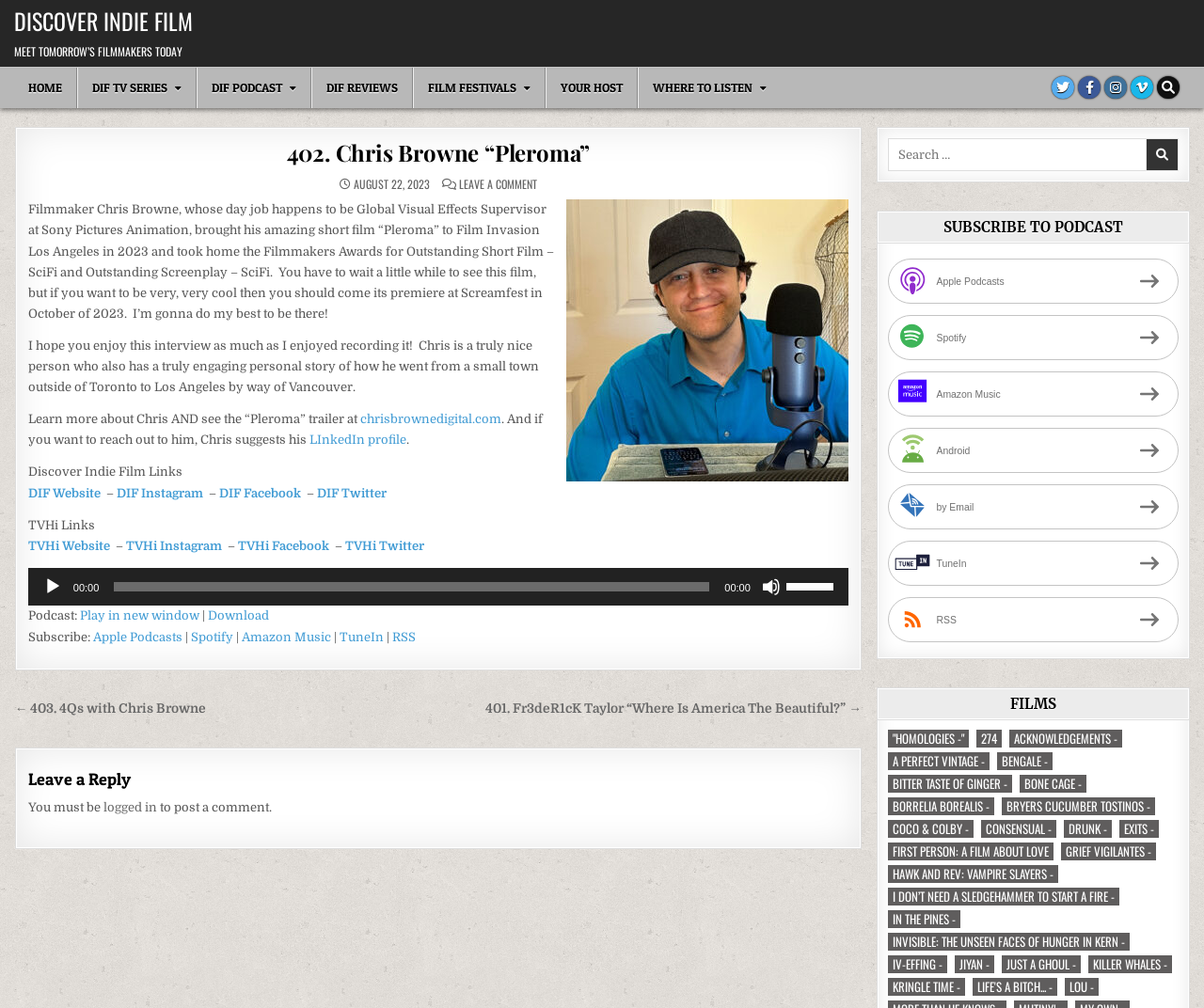Predict the bounding box for the UI component with the following description: "274".

[0.811, 0.724, 0.832, 0.742]